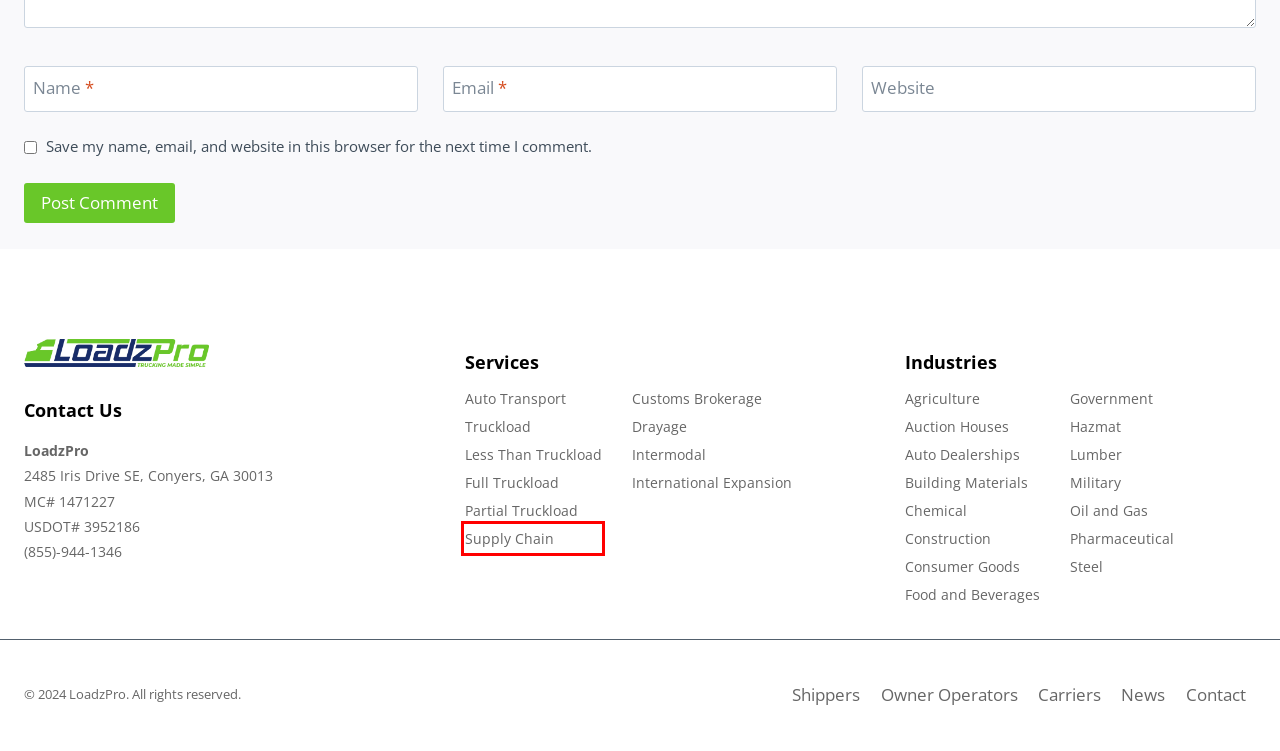You are provided with a screenshot of a webpage containing a red rectangle bounding box. Identify the webpage description that best matches the new webpage after the element in the bounding box is clicked. Here are the potential descriptions:
A. International Expansion – LoadzPro
B. Partial Truckload – LoadzPro
C. Supply Chain Solutions – LoadzPro
D. Consumer Goods – LoadzPro
E. Oil and Gas – LoadzPro
F. Auction Houses – LoadzPro
G. Truckload – LoadzPro
H. Hazmat – LoadzPro

C